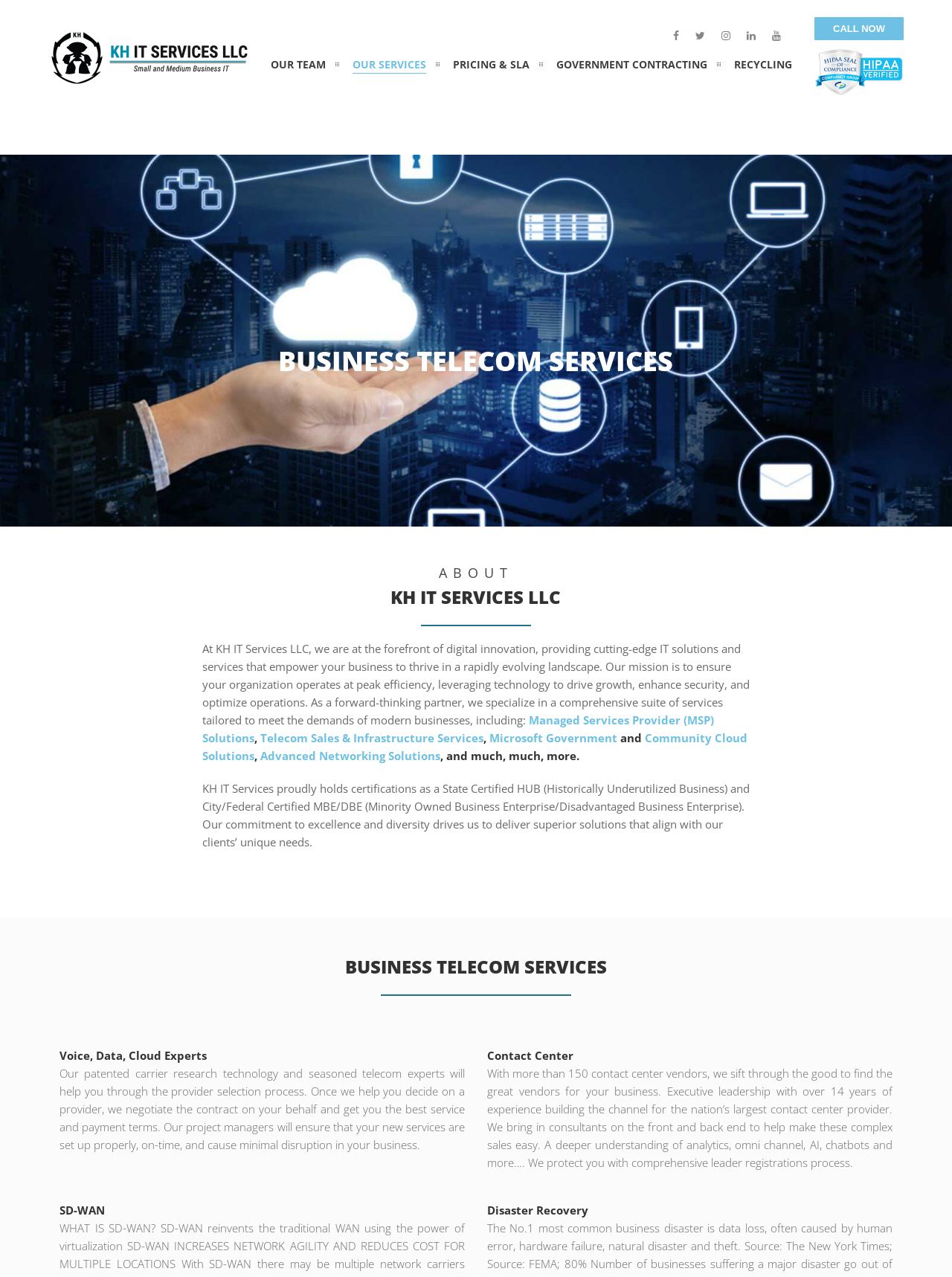Please identify the bounding box coordinates of the clickable region that I should interact with to perform the following instruction: "Click the 'CALL NOW' button". The coordinates should be expressed as four float numbers between 0 and 1, i.e., [left, top, right, bottom].

[0.855, 0.013, 0.949, 0.031]